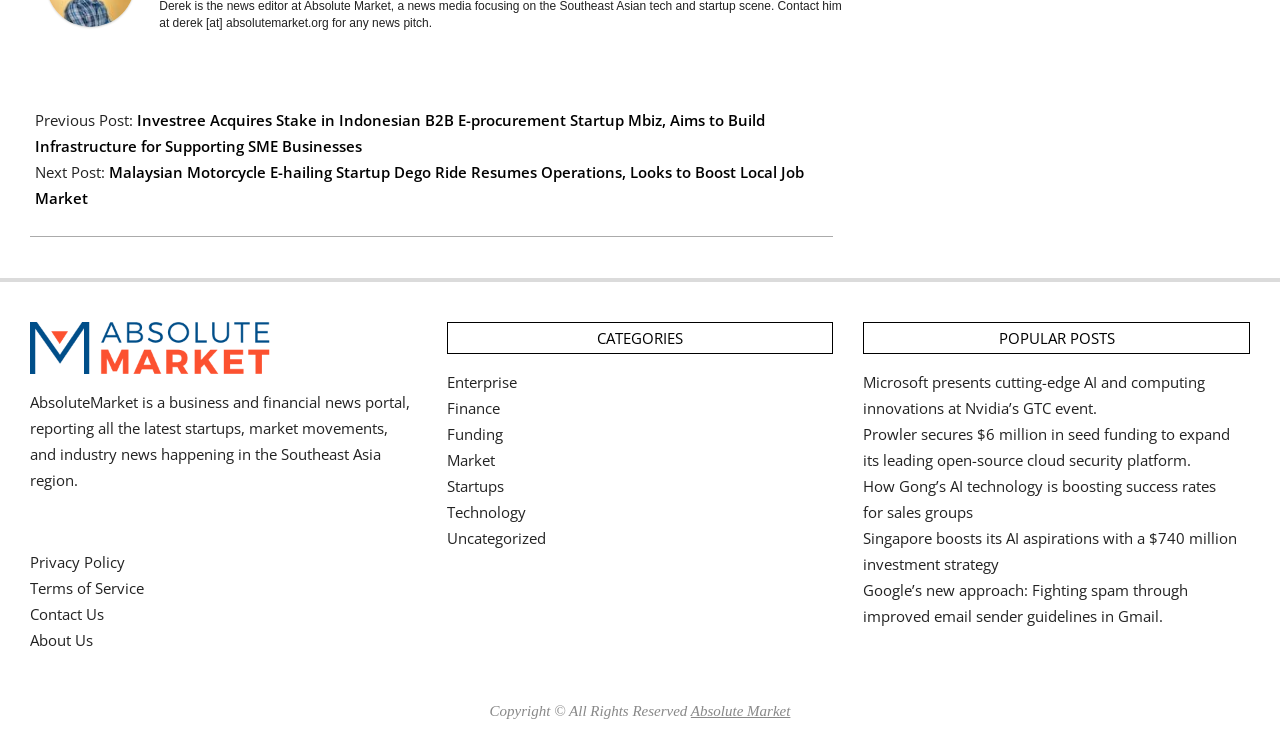Provide a one-word or brief phrase answer to the question:
What type of posts are listed under 'POPULAR POSTS'?

News articles